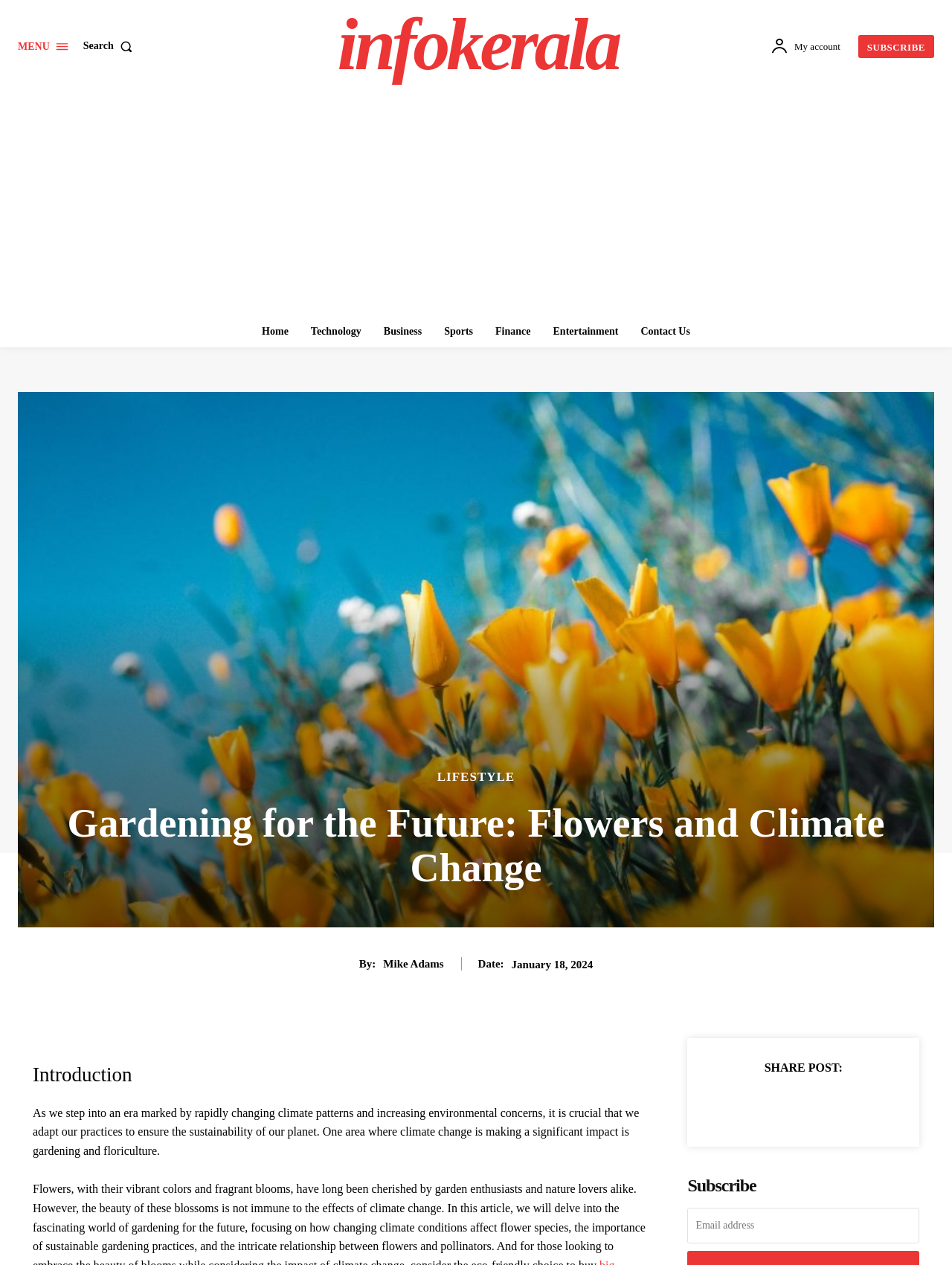Predict the bounding box coordinates of the area that should be clicked to accomplish the following instruction: "Share the post on social media". The bounding box coordinates should consist of four float numbers between 0 and 1, i.e., [left, top, right, bottom].

[0.774, 0.861, 0.806, 0.885]